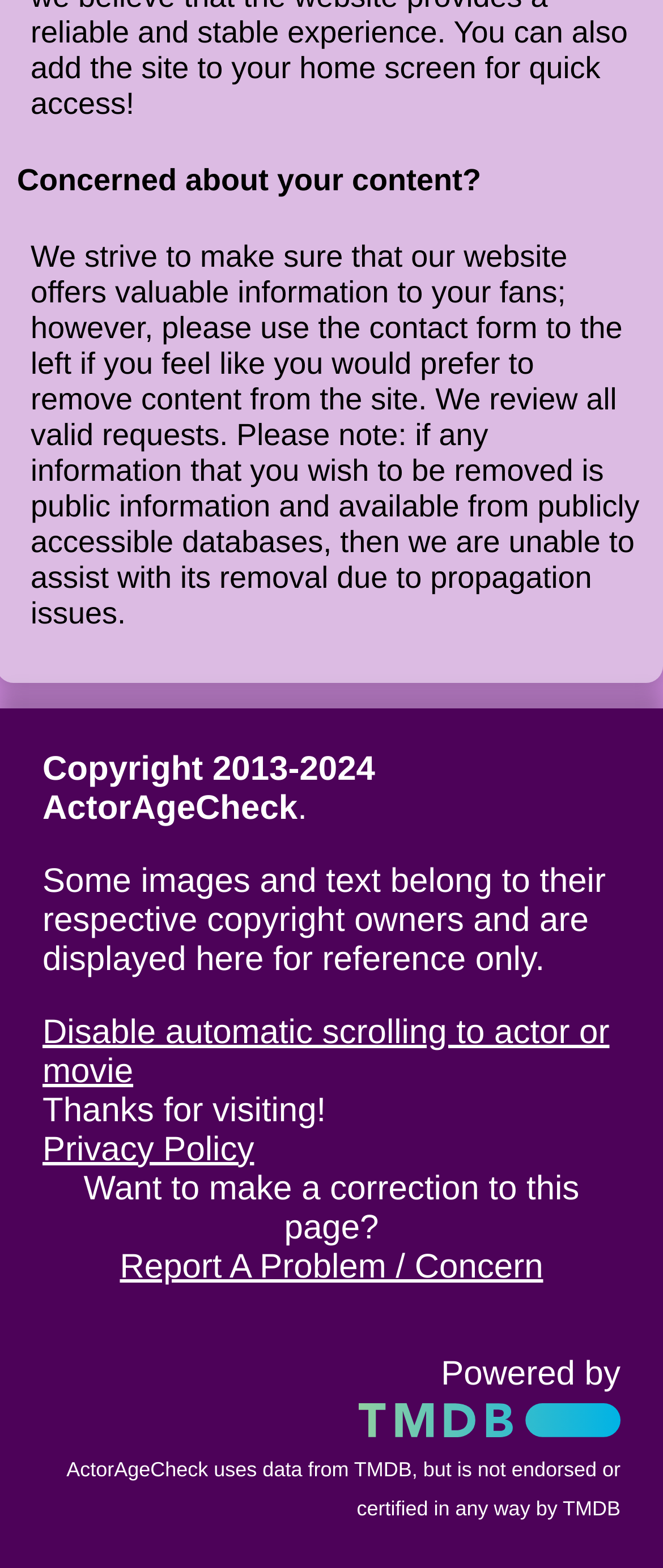Use a single word or phrase to answer the question:
What is the position of the 'Disable automatic scrolling' link?

Middle left